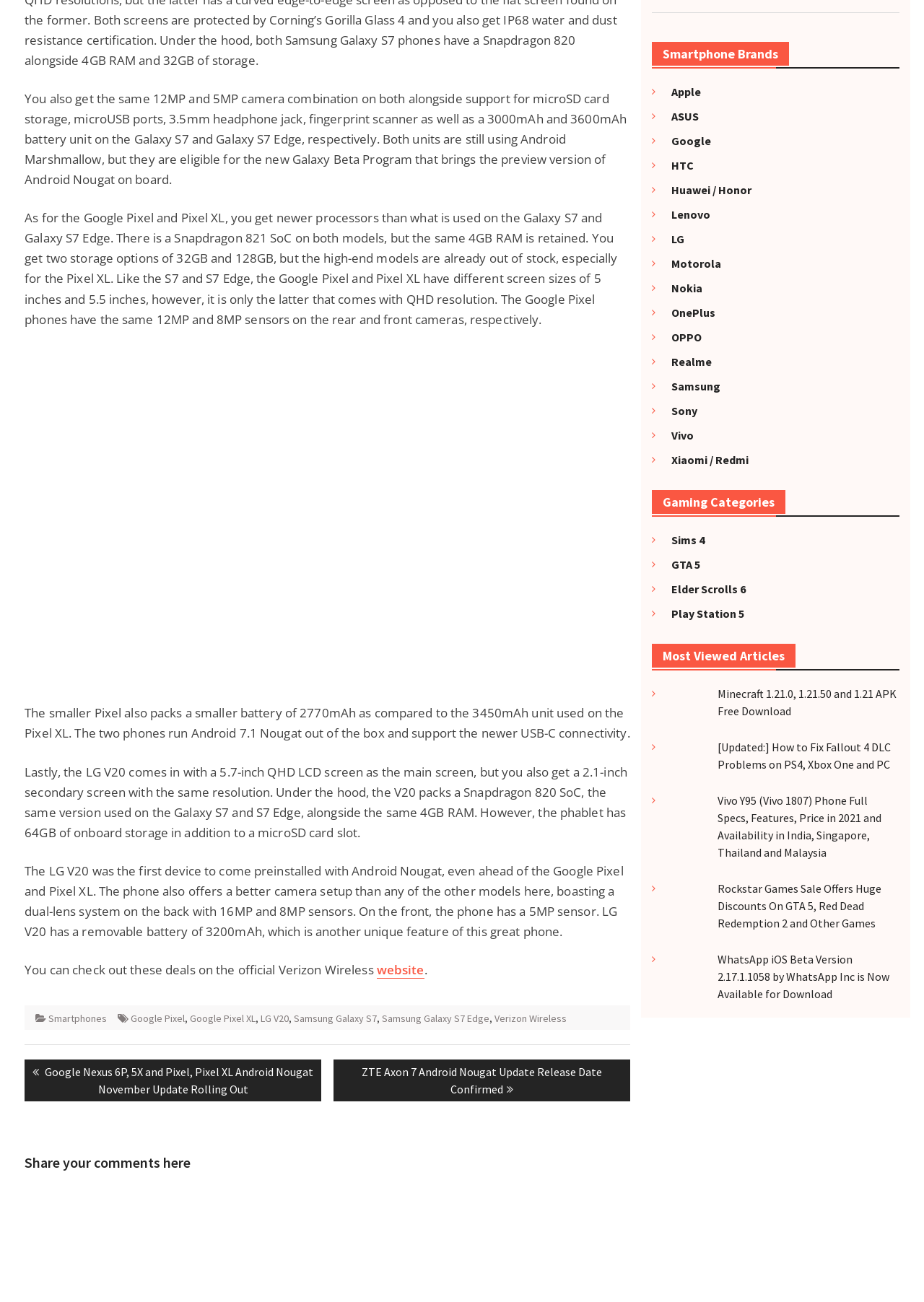From the webpage screenshot, identify the region described by Samsung Galaxy S7. Provide the bounding box coordinates as (top-left x, top-left y, bottom-right x, bottom-right y), with each value being a floating point number between 0 and 1.

[0.318, 0.777, 0.408, 0.787]